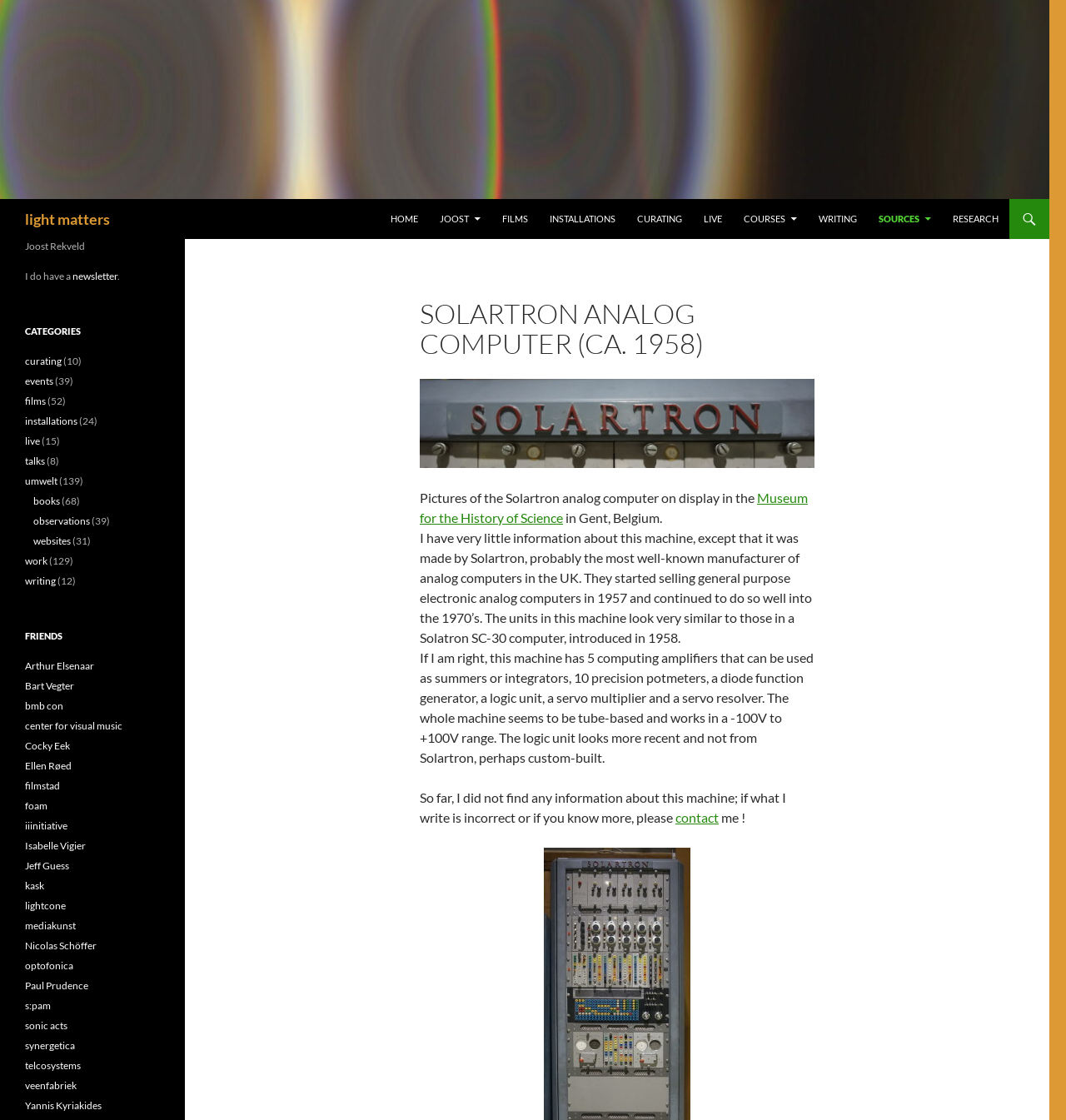Give a detailed account of the webpage's layout and content.

This webpage is about the Solartron analog computer, a machine on display at the Museum for the History of Science in Gent, Belgium. The page has a header section at the top with a logo and a navigation menu. Below the header, there is a title "SOLARTRON ANALOG COMPUTER (CA. 1958)" followed by a brief description of the machine and its manufacturer. The description is divided into three paragraphs, with the first paragraph providing general information about the machine, the second paragraph detailing its components, and the third paragraph asking for corrections or additional information.

To the left of the title, there is a logo of "solartron gent". Below the description, there are several links to other pages, including "HOME", "FILMS", "INSTALLATIONS", "CURATING", "LIVE", "COURSES", "WRITING", "SOURCES", and "RESEARCH". There is also a search bar and a "SKIP TO CONTENT" link.

On the right side of the page, there is a section with headings "Joost Rekveld", "CATEGORIES", and "FRIENDS". The "CATEGORIES" section has links to various categories, including "curating", "events", "films", "installations", "live", "talks", "umwelt", "books", "observations", "websites", "work", and "writing", each with a number in parentheses indicating the number of items in that category. The "FRIENDS" section has links to various friends' websites.

Throughout the page, there are no images except for the logo of "light matters" at the top and the "solartron gent" logo on the left side of the page.